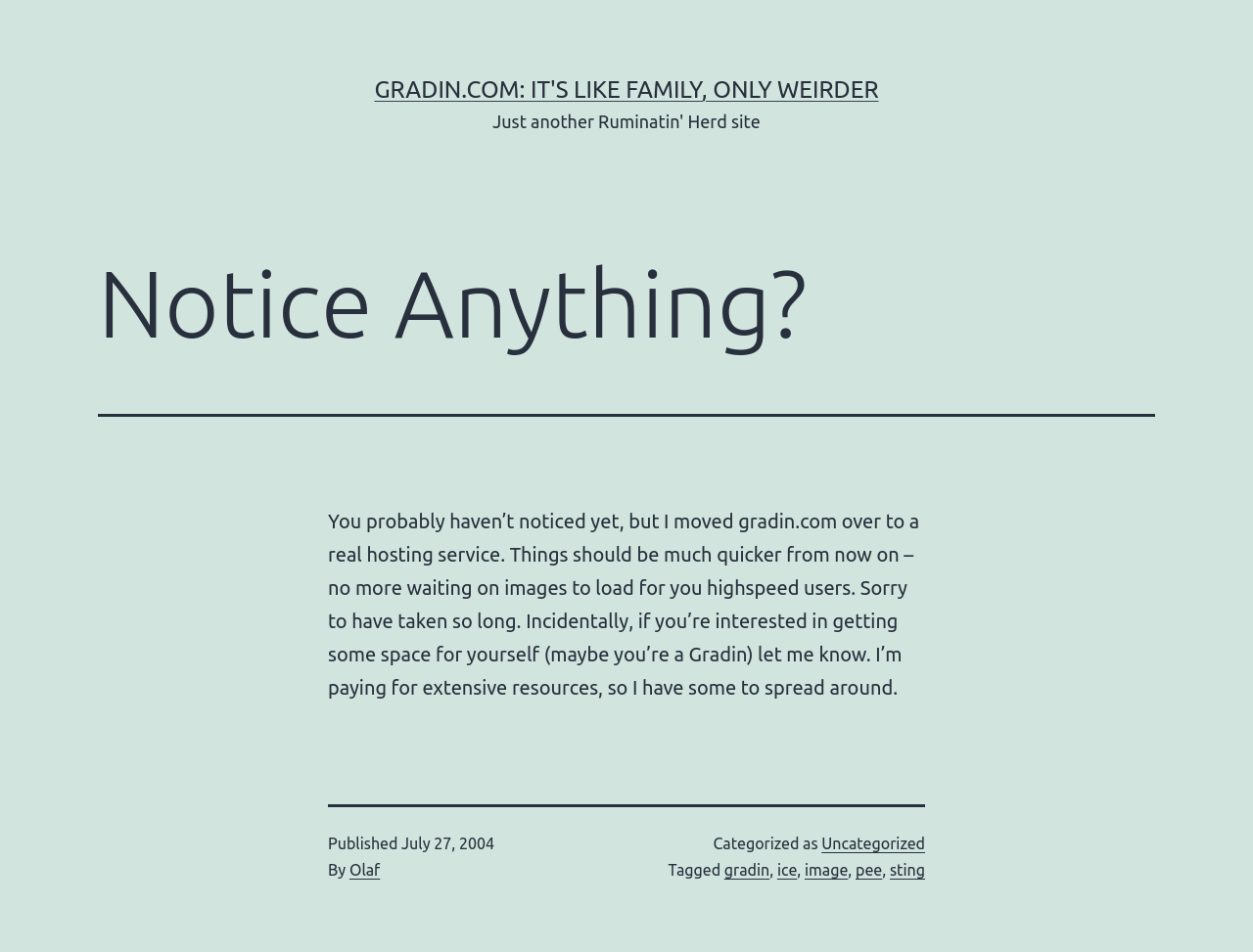Please identify the bounding box coordinates for the region that you need to click to follow this instruction: "Click on the PestNile logo".

None